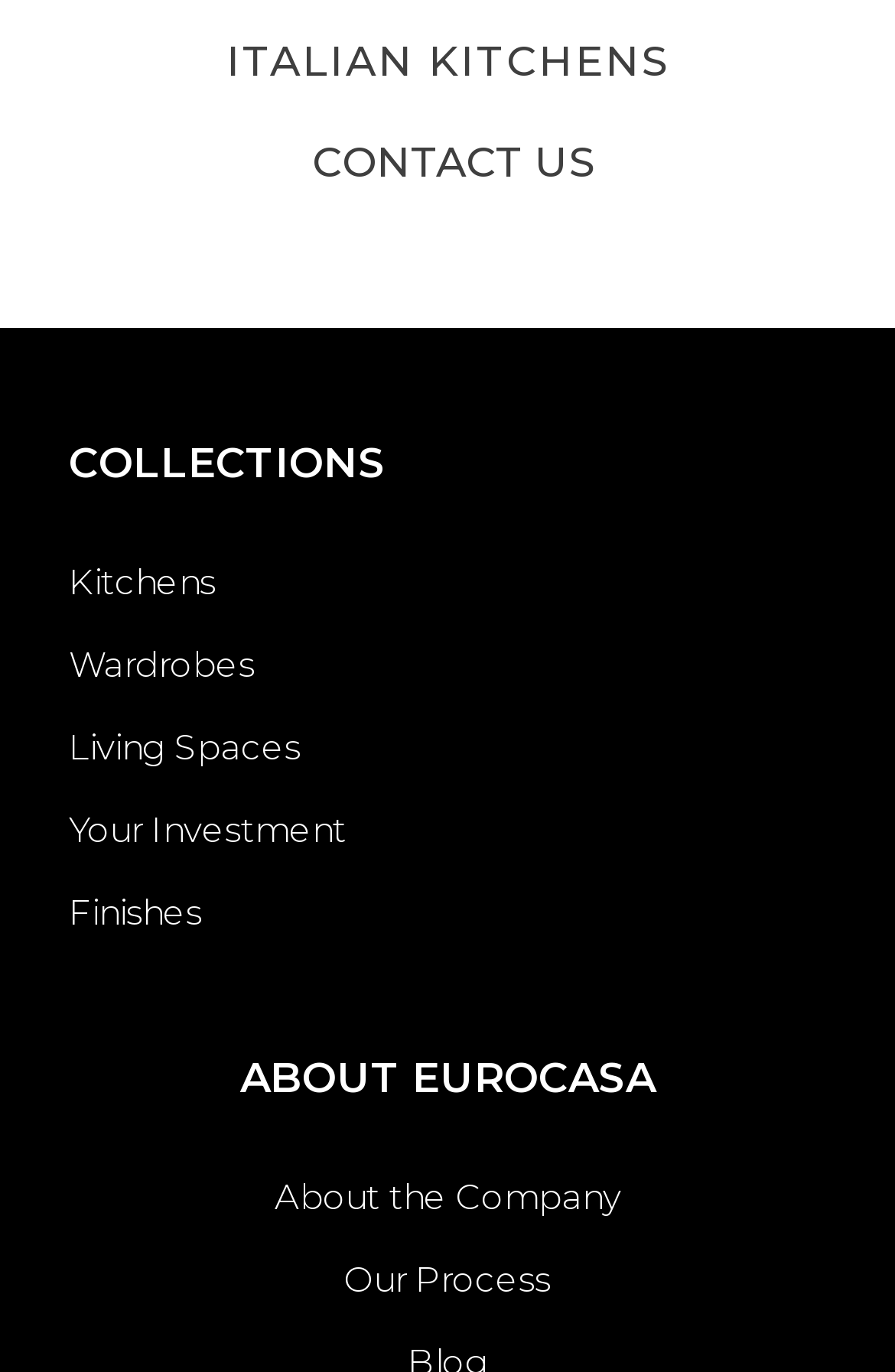Determine the bounding box coordinates of the clickable element necessary to fulfill the instruction: "go to italian kitchens". Provide the coordinates as four float numbers within the 0 to 1 range, i.e., [left, top, right, bottom].

[0.253, 0.027, 0.747, 0.064]